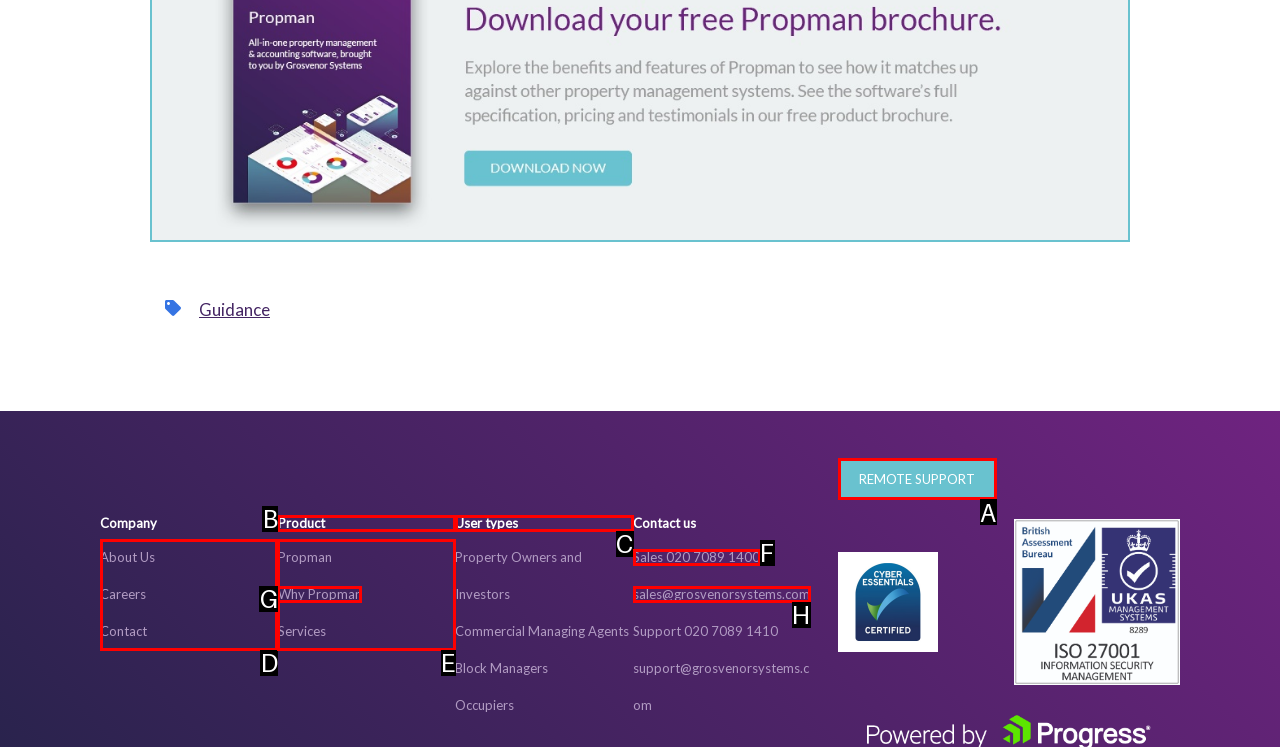Determine the right option to click to perform this task: Contact Sales
Answer with the correct letter from the given choices directly.

F